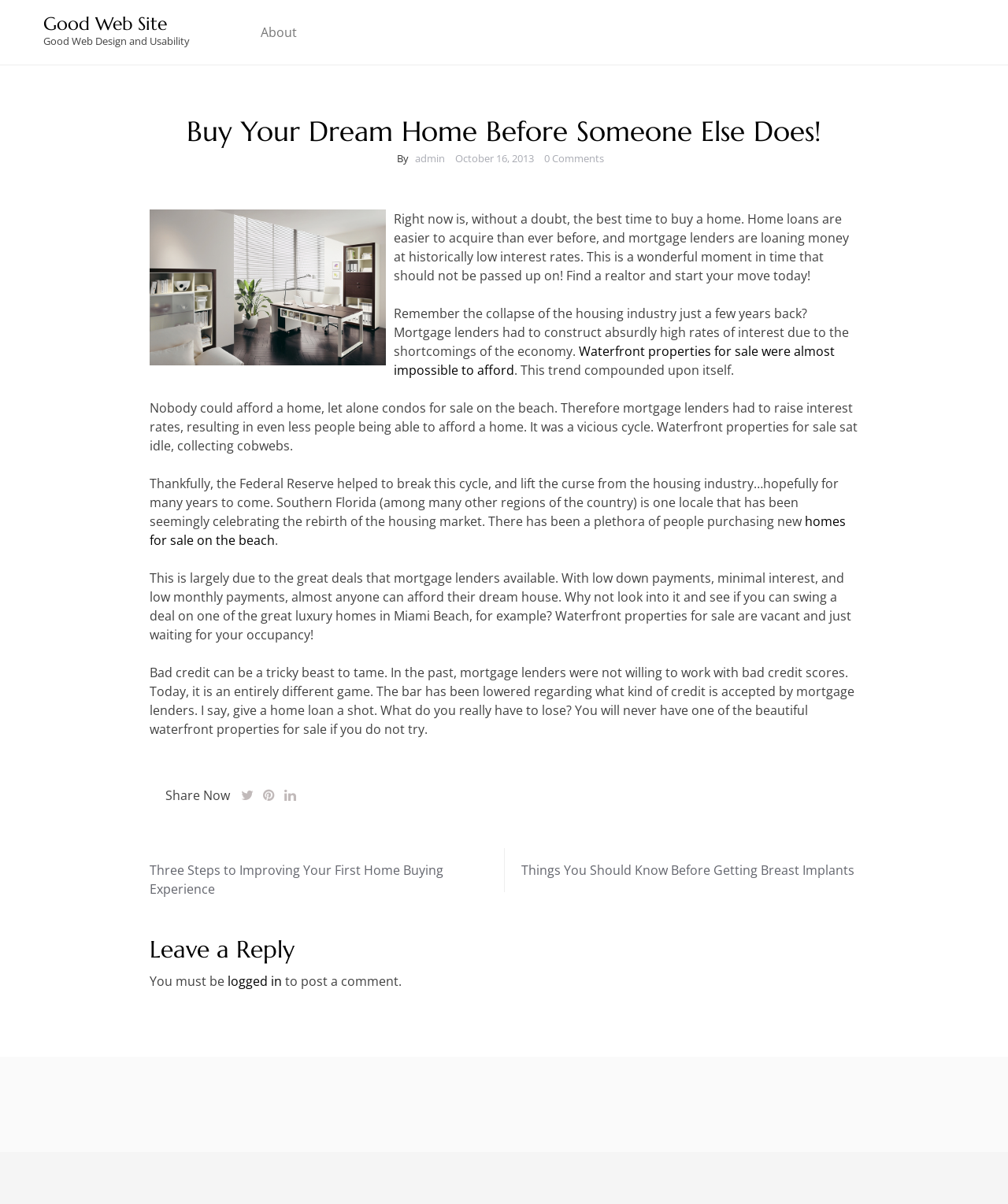Locate the coordinates of the bounding box for the clickable region that fulfills this instruction: "Click on the 'About' link".

[0.251, 0.01, 0.302, 0.044]